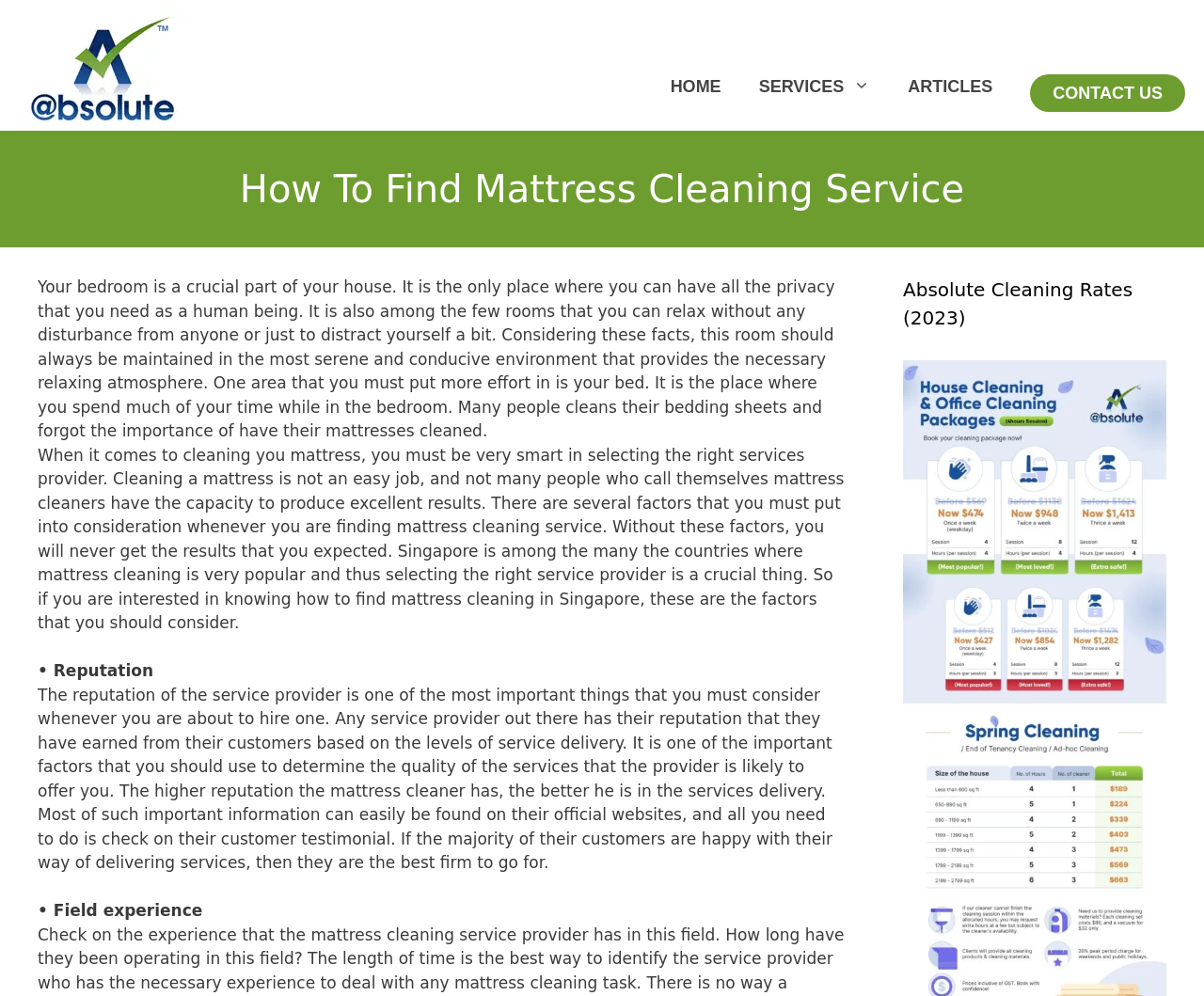Refer to the screenshot and answer the following question in detail:
What is the importance of reputation in selecting a mattress cleaner?

According to the webpage, the reputation of a mattress cleaner is an important factor to consider when selecting a service provider. This is because a cleaner's reputation is based on their customer testimonials and reflects their level of service delivery. A higher reputation indicates better service quality.